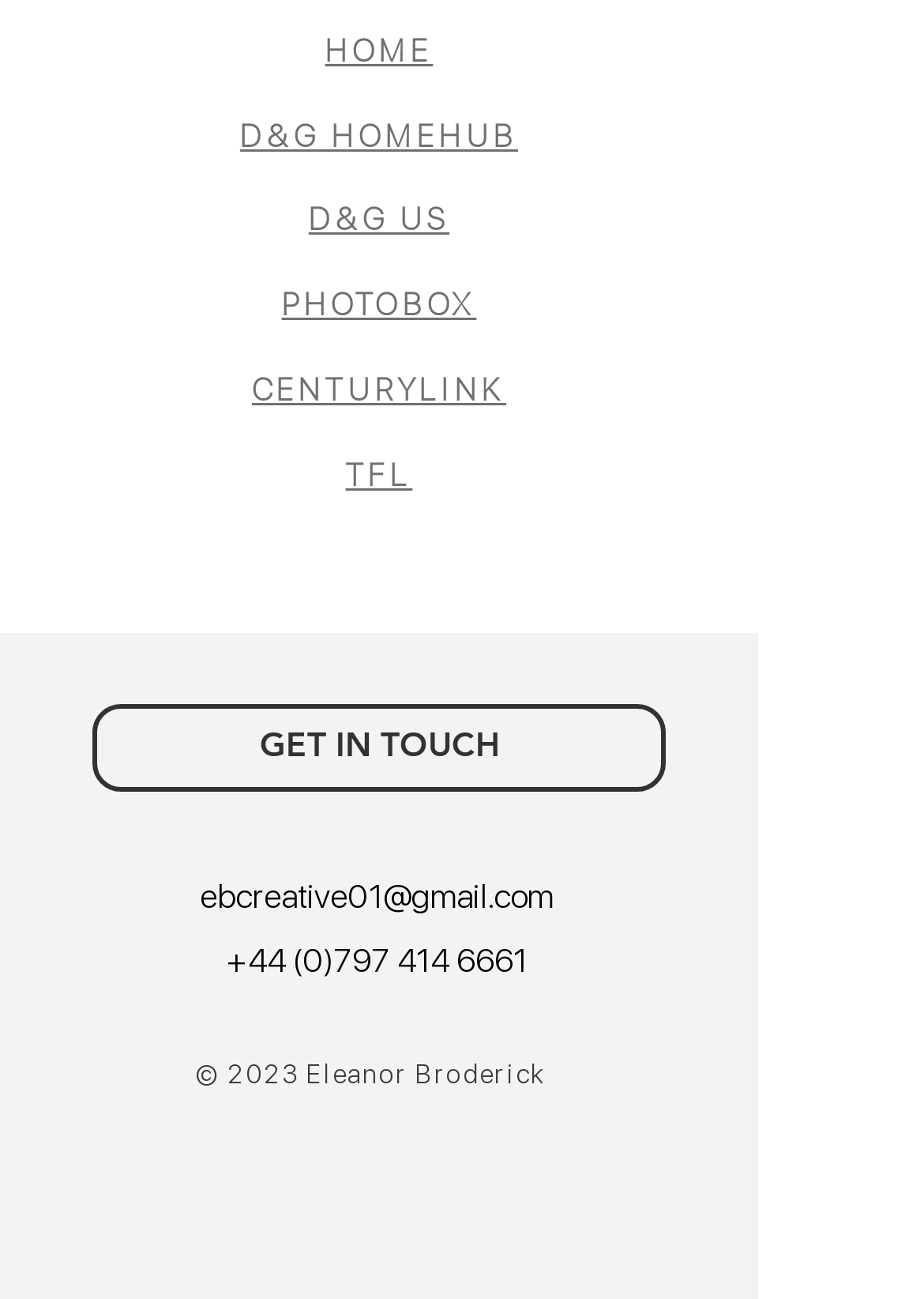Look at the image and answer the question in detail:
What is the copyright year?

I found the copyright year by looking at the StaticText element with the text '© 2023 Eleanor Broderick' and its bounding box coordinates [0.212, 0.815, 0.593, 0.839], which suggests it is a copyright information.